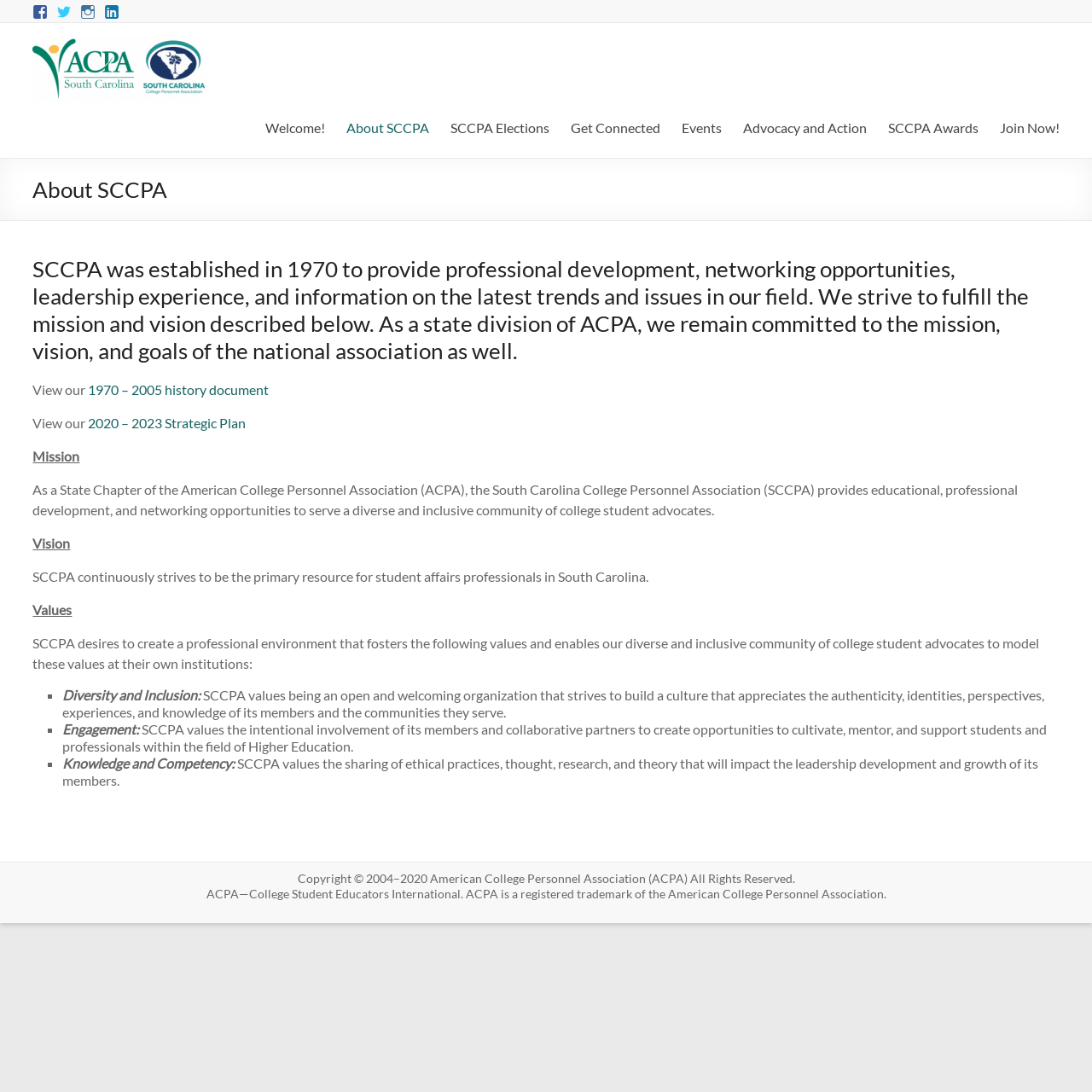Please mark the bounding box coordinates of the area that should be clicked to carry out the instruction: "Click the SCCPA link".

[0.03, 0.033, 0.189, 0.048]